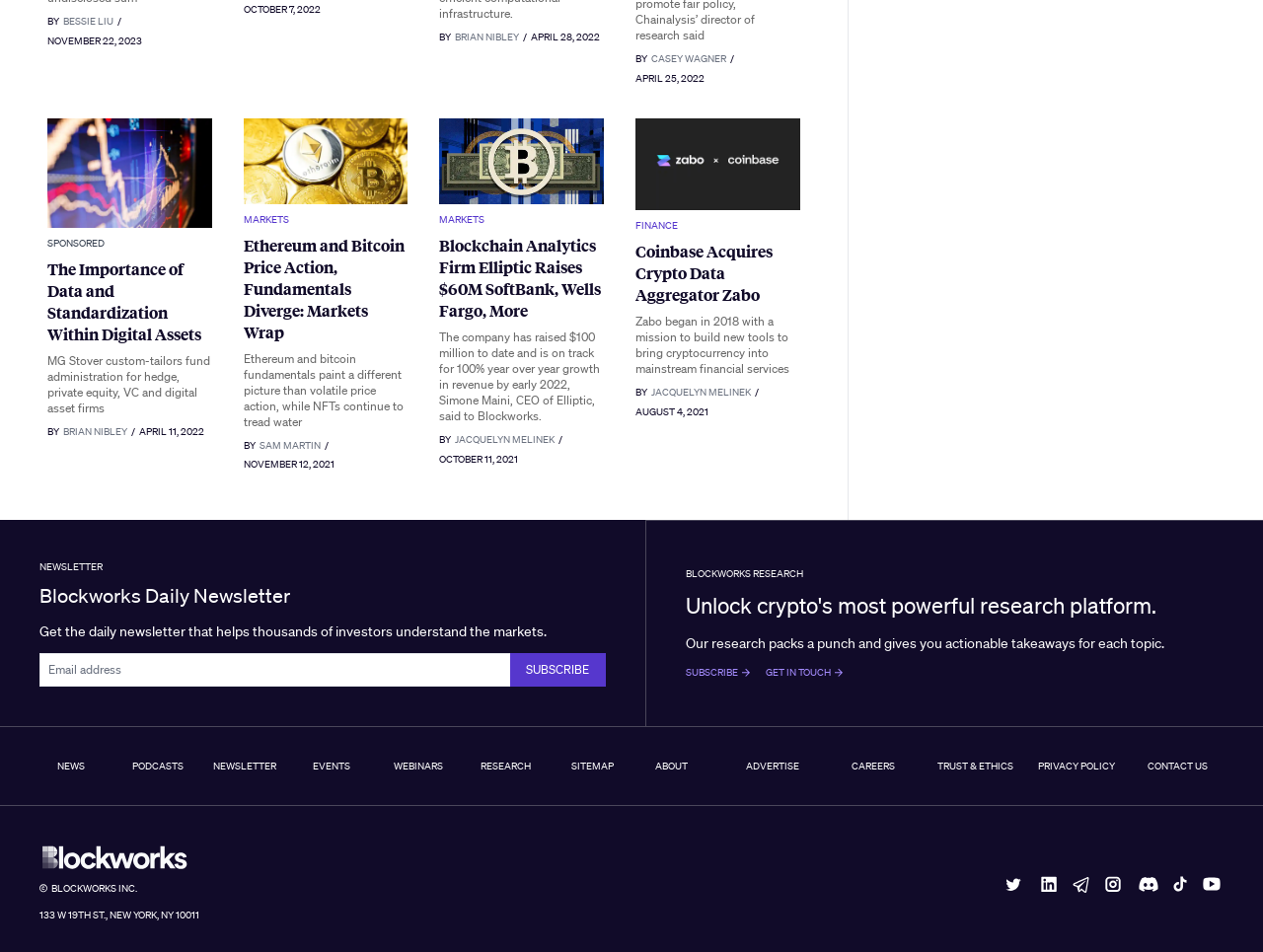Please specify the bounding box coordinates in the format (top-left x, top-left y, bottom-right x, bottom-right y), with all values as floating point numbers between 0 and 1. Identify the bounding box of the UI element described by: Advertise

[0.58, 0.797, 0.643, 0.813]